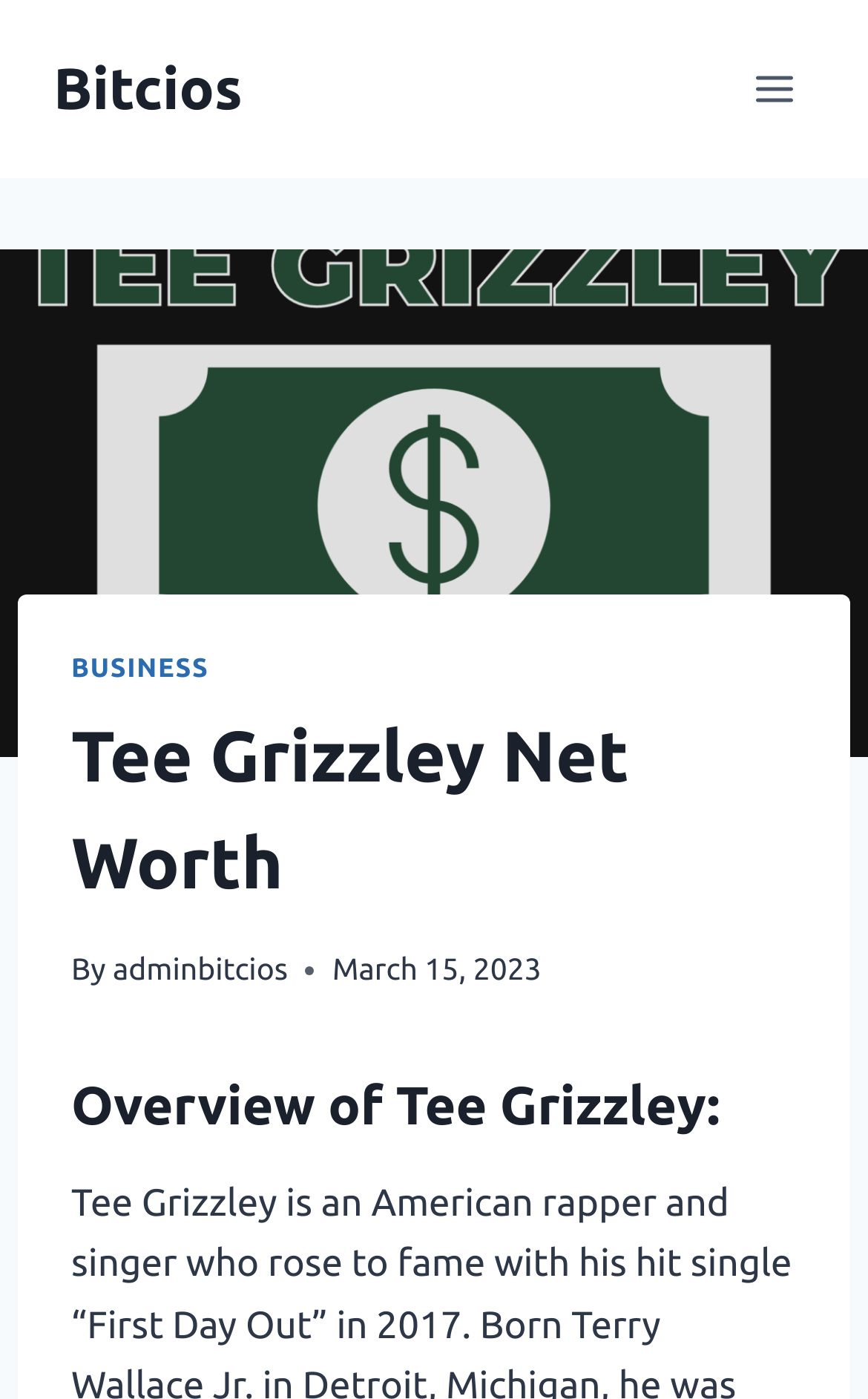What is the topic of the article overview?
Based on the image, provide your answer in one word or phrase.

Tee Grizzley